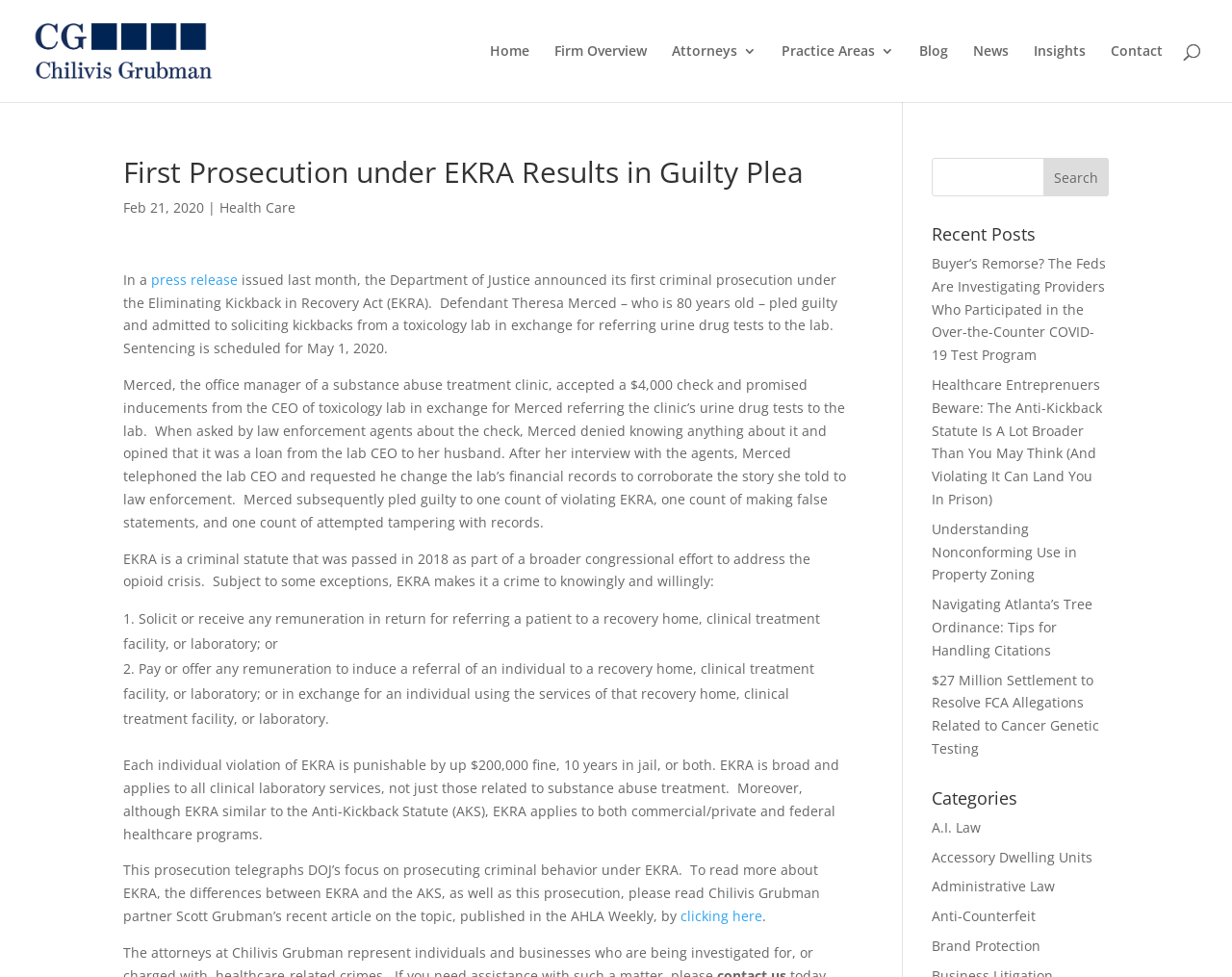Show the bounding box coordinates of the region that should be clicked to follow the instruction: "Click the 'Home' link."

[0.398, 0.045, 0.43, 0.104]